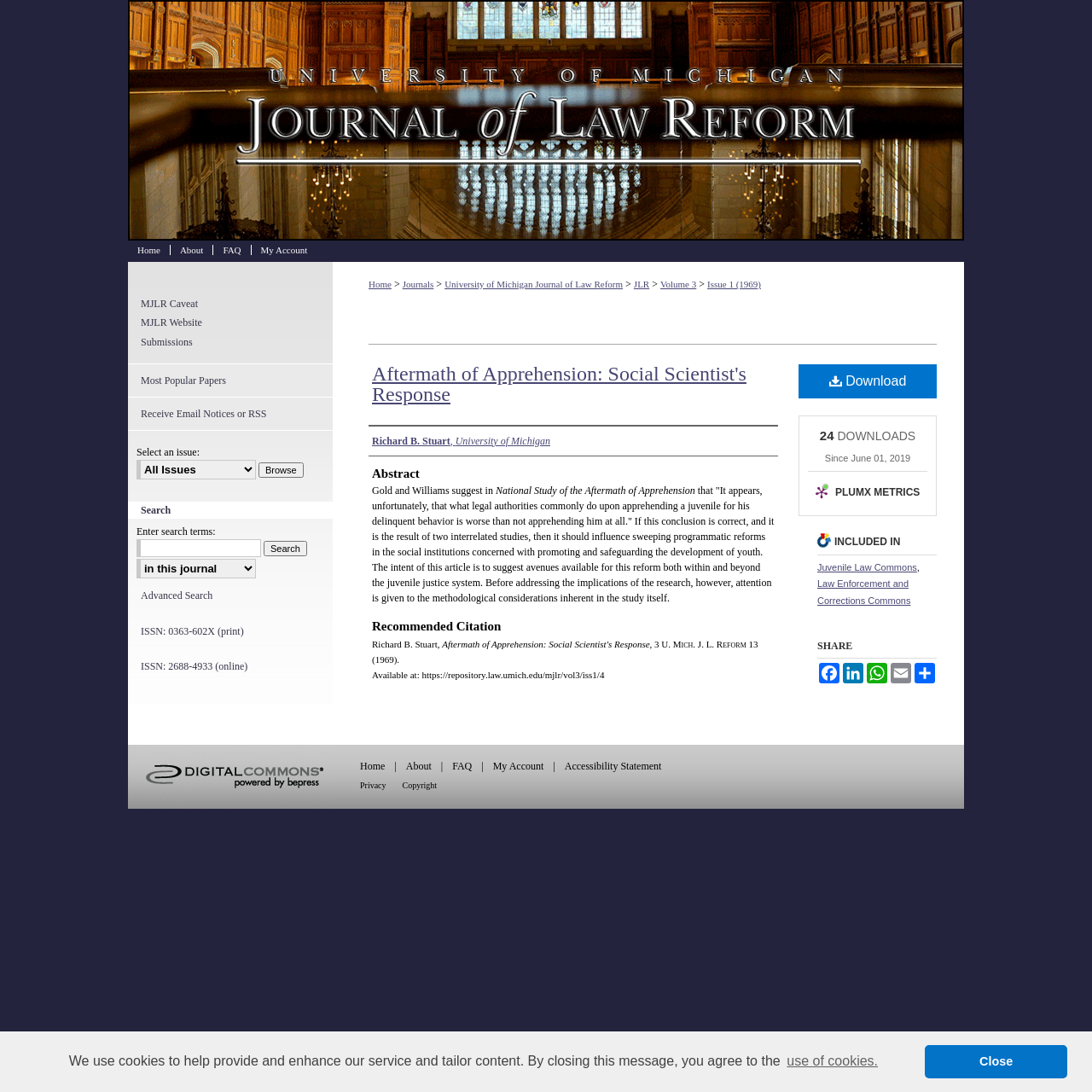Identify the bounding box coordinates for the element you need to click to achieve the following task: "View NEWS & EVENTS". Provide the bounding box coordinates as four float numbers between 0 and 1, in the form [left, top, right, bottom].

None